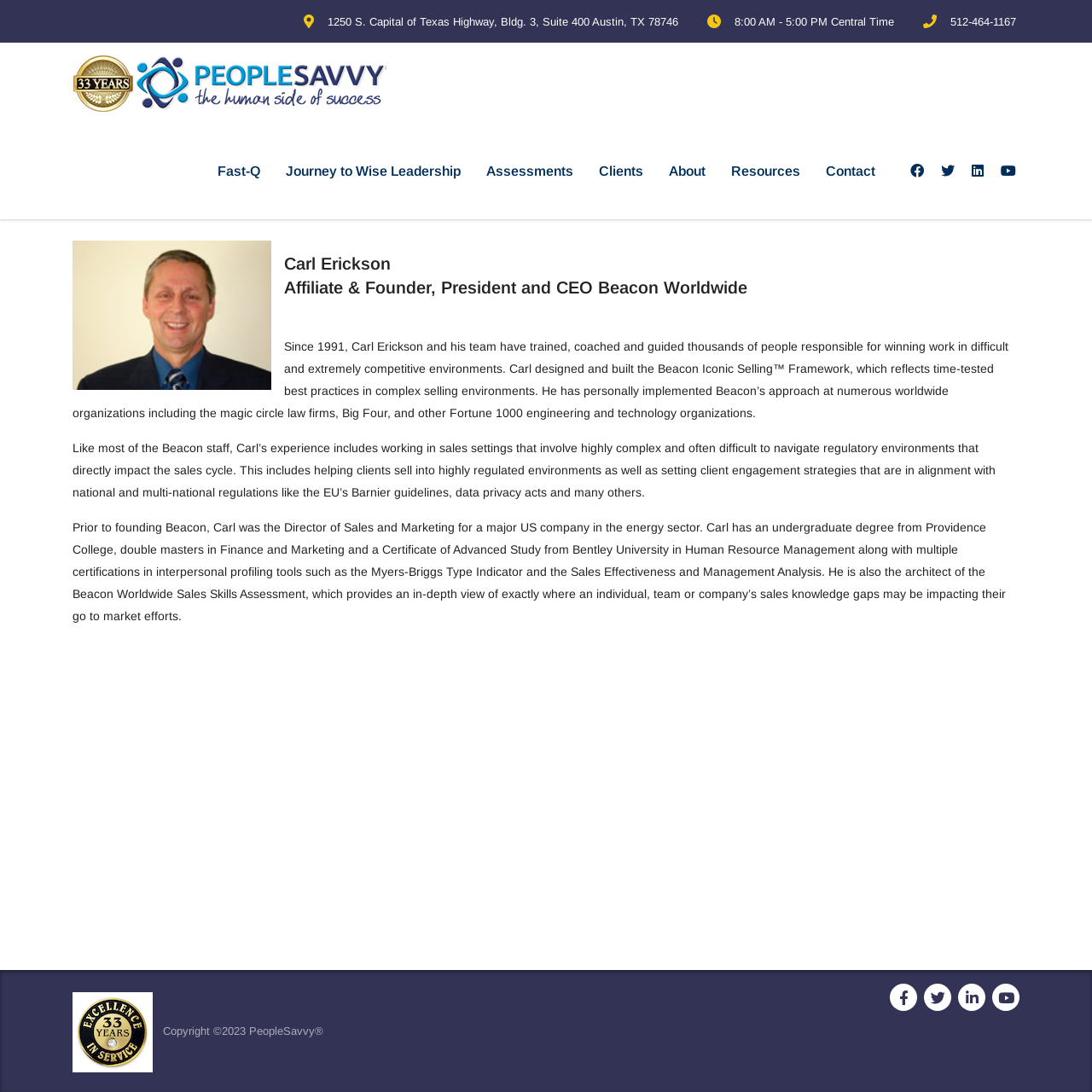Specify the bounding box coordinates of the area that needs to be clicked to achieve the following instruction: "Visit Fast-Q page".

[0.188, 0.134, 0.25, 0.18]